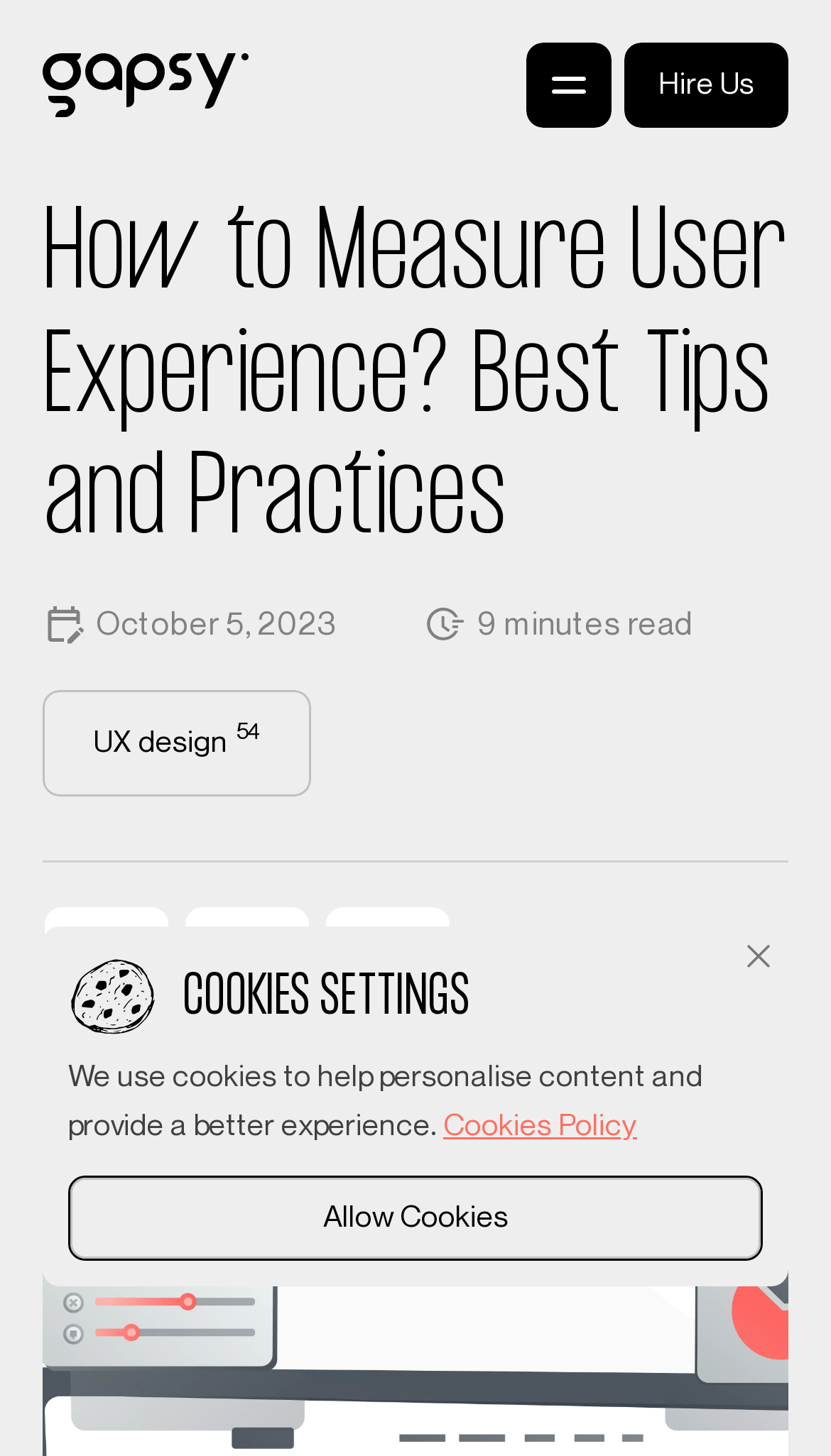What is the name of the studio?
Provide a short answer using one word or a brief phrase based on the image.

Gapsy Studio